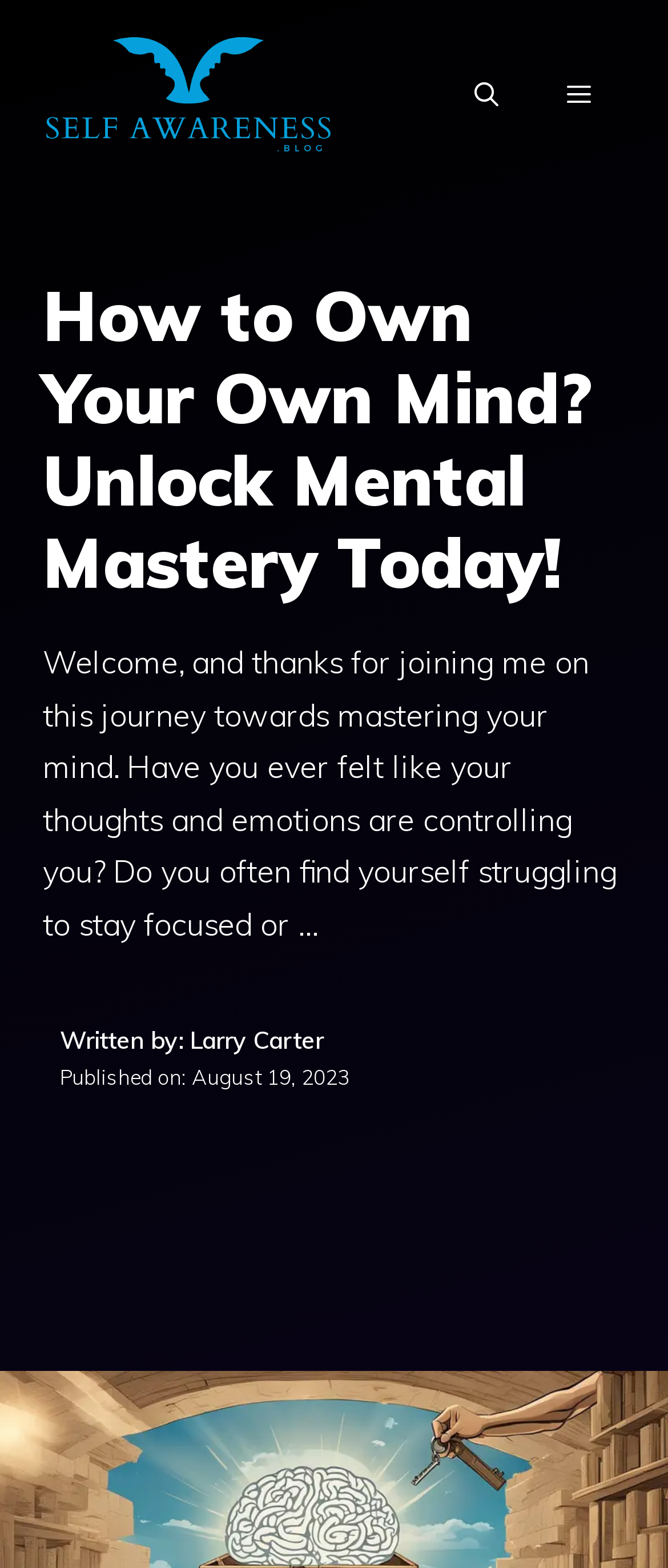When was the article published?
Using the details shown in the screenshot, provide a comprehensive answer to the question.

I found the published date by looking at the text 'Published on:' and the corresponding date 'August 19, 2023' which is located below the author's name.